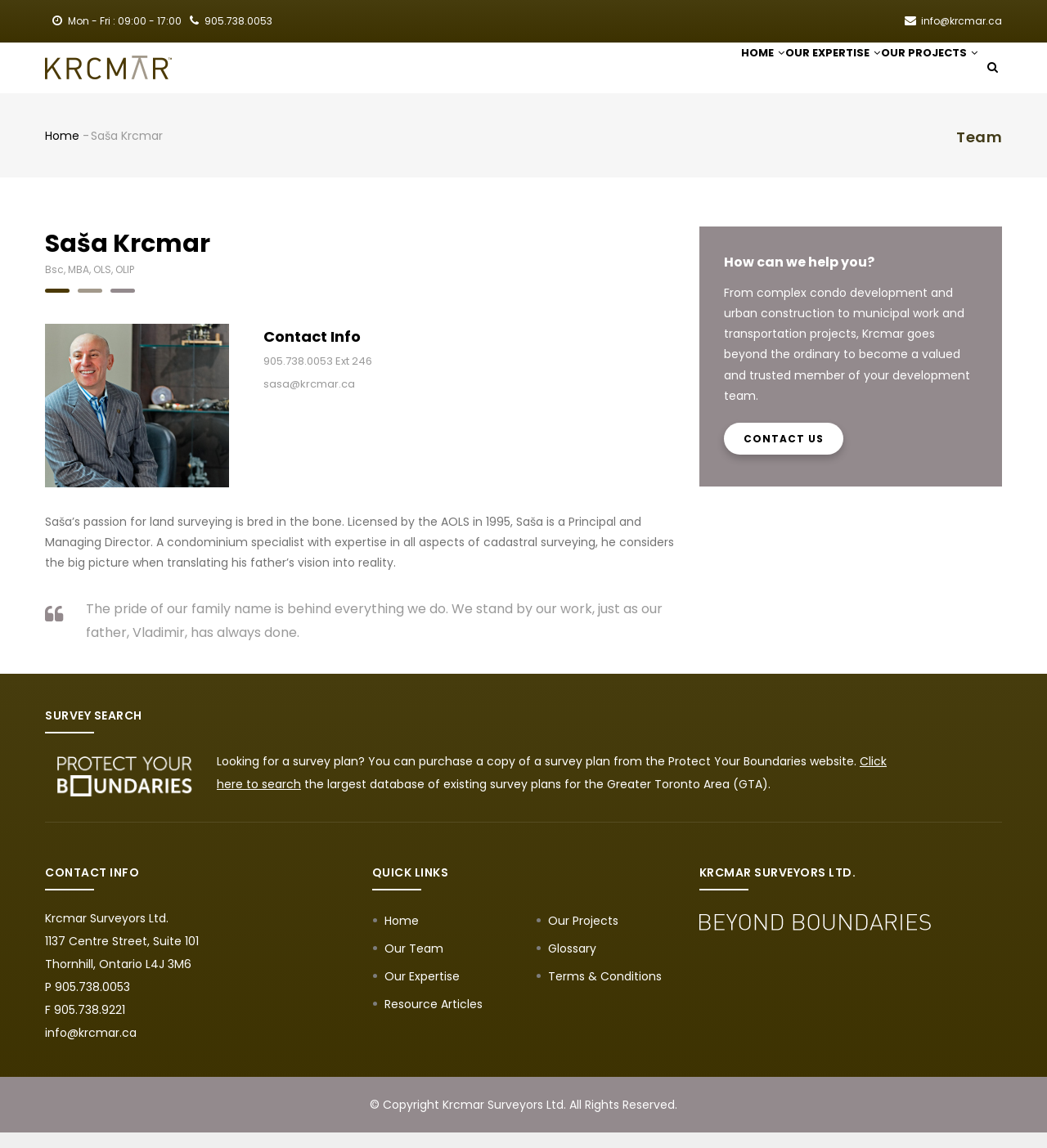Can you give a detailed response to the following question using the information from the image? What is the purpose of the 'Protect Your Boundaries' website?

I found this information by reading the text 'Looking for a survey plan? You can purchase a copy of a survey plan from the Protect Your Boundaries website...' which suggests that the website is used to purchase survey plans.